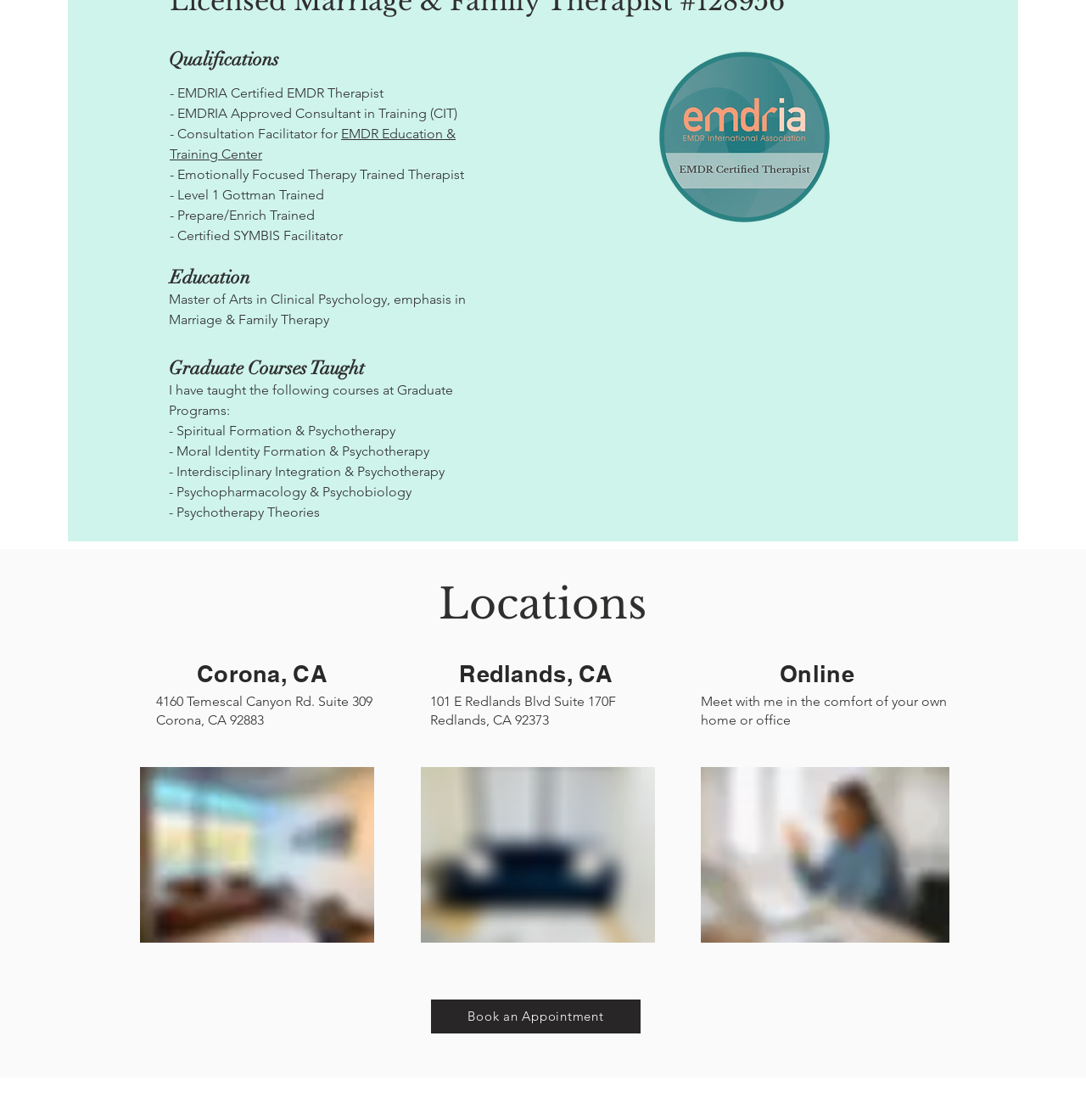Locate the bounding box for the described UI element: "Locations". Ensure the coordinates are four float numbers between 0 and 1, formatted as [left, top, right, bottom].

[0.404, 0.516, 0.595, 0.562]